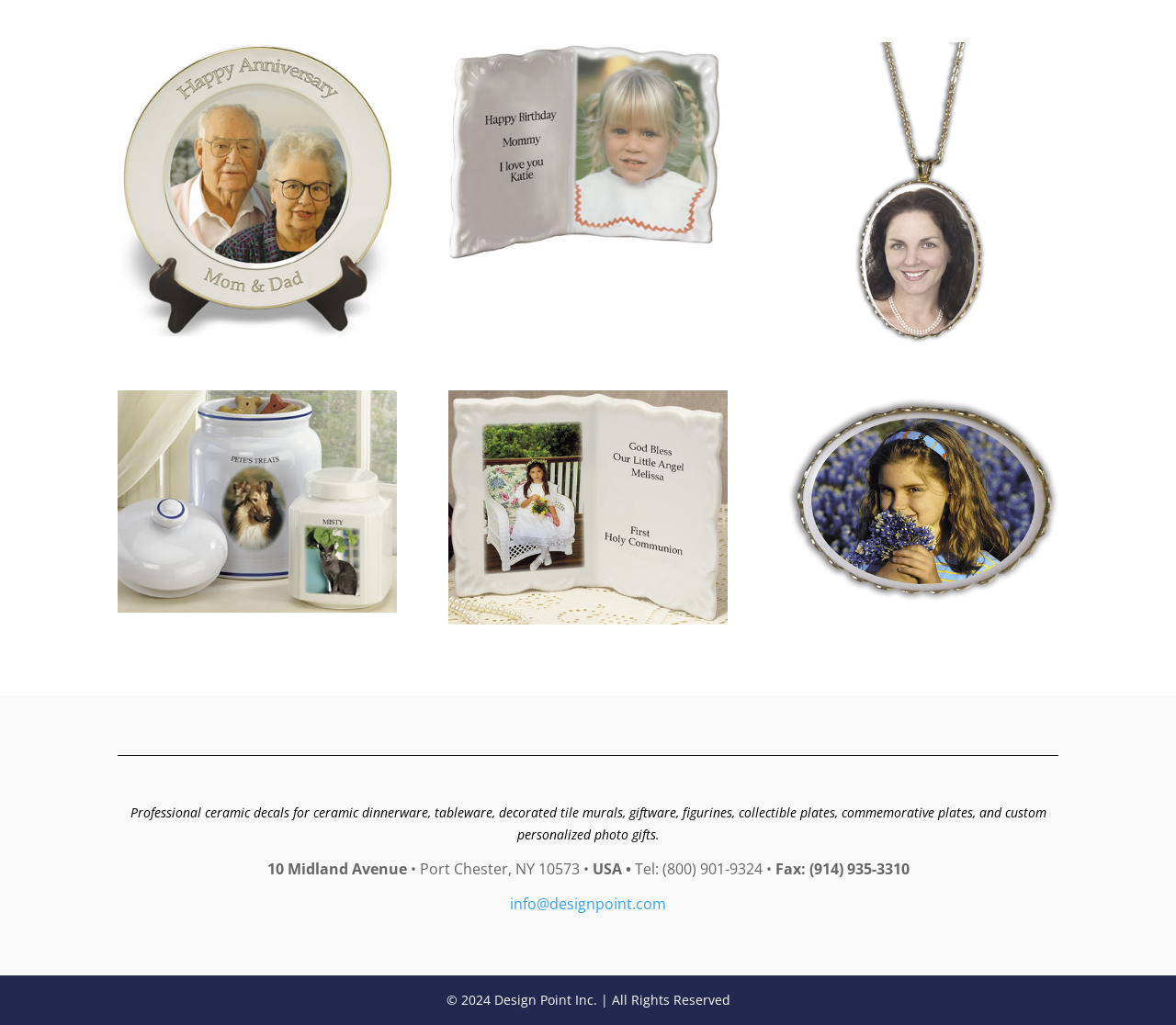What year is the copyright for the website?
Based on the image, give a one-word or short phrase answer.

2024